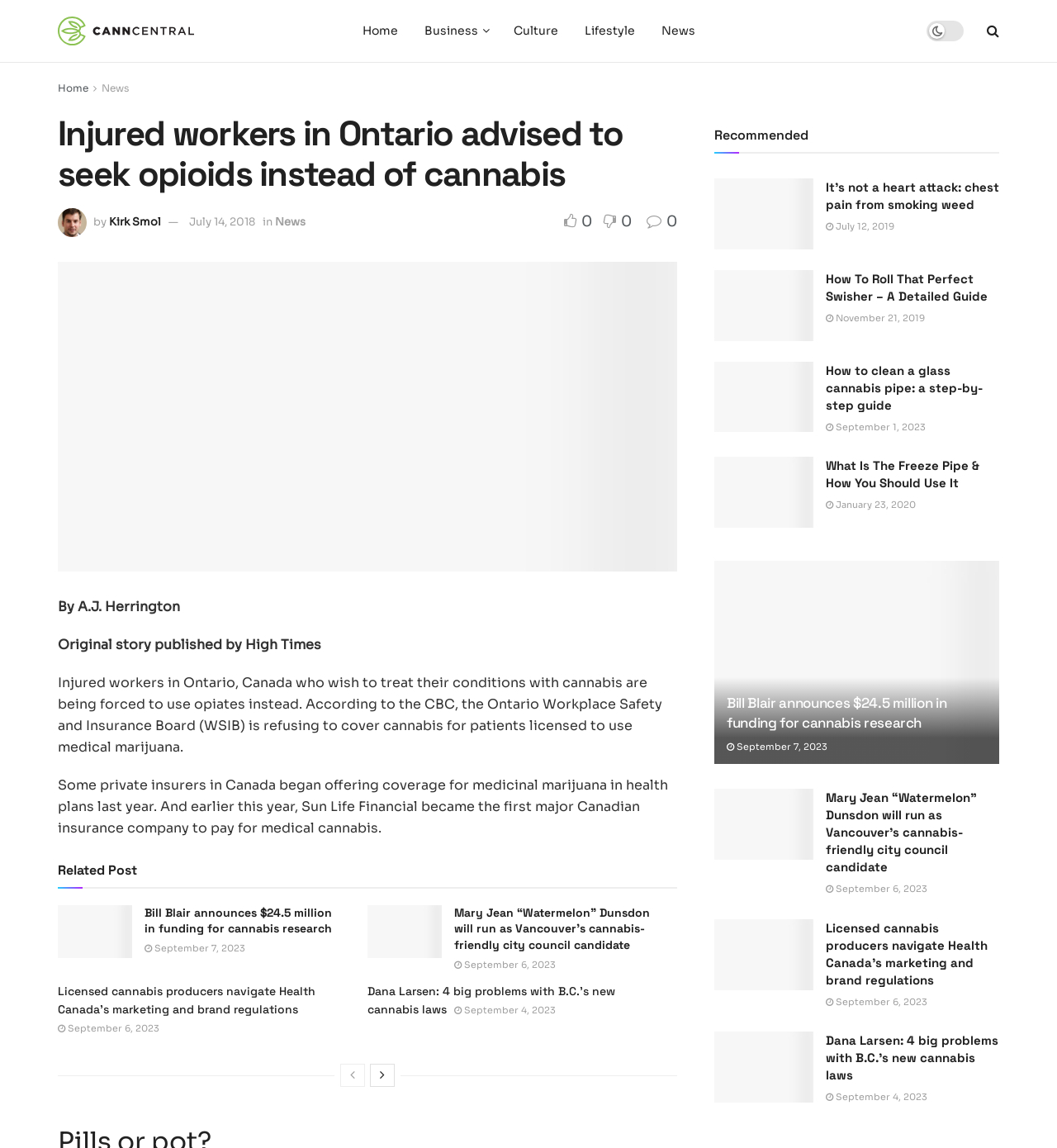Please determine the bounding box coordinates of the element to click in order to execute the following instruction: "Click on the 'Home' link". The coordinates should be four float numbers between 0 and 1, specified as [left, top, right, bottom].

[0.33, 0.0, 0.389, 0.054]